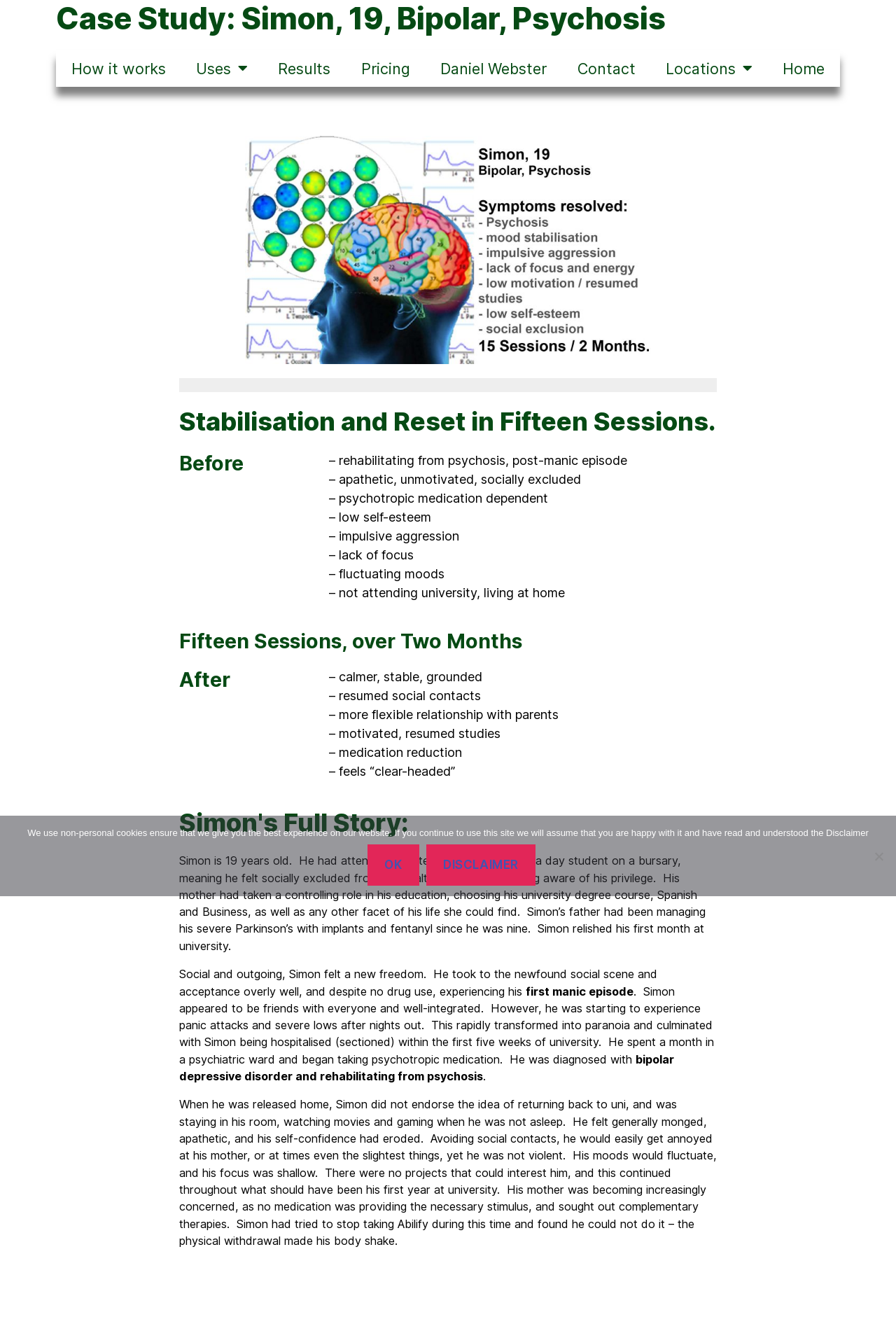Specify the bounding box coordinates of the region I need to click to perform the following instruction: "Go to 'Home'". The coordinates must be four float numbers in the range of 0 to 1, i.e., [left, top, right, bottom].

[0.857, 0.038, 0.938, 0.065]